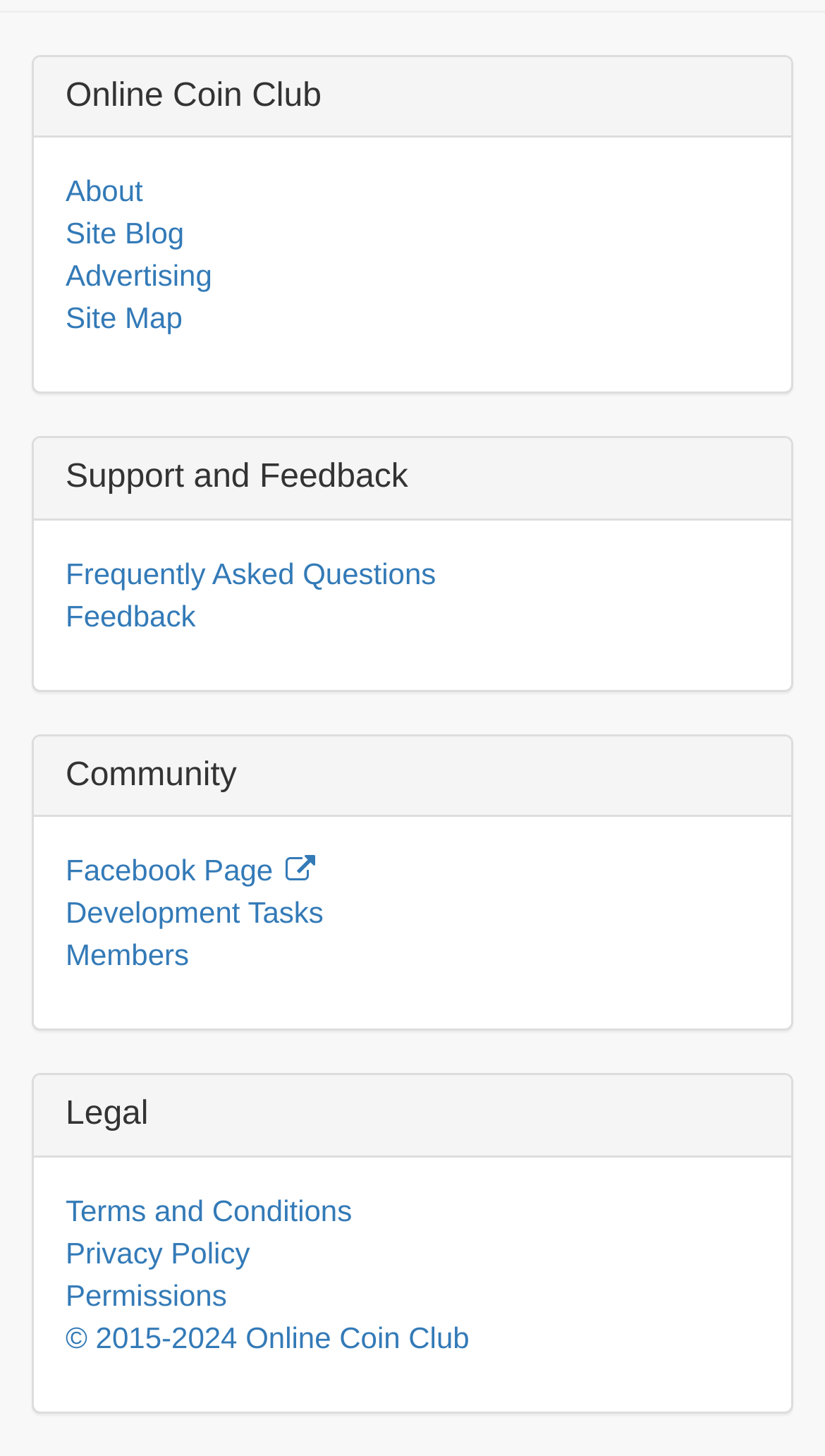What is the name of the online club?
Please give a detailed answer to the question using the information shown in the image.

The name of the online club can be found in the heading element with the text 'Online Coin Club' located at the top of the webpage.